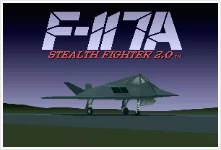Describe the image thoroughly, including all noticeable details.

The image showcases the cover art for "F-117A Stealth Fighter 2.0," a classic flight simulator game. The design features a stylized depiction of the stealth aircraft, the F-117A, set against a dramatic gradient background that transitions from dark purple to a muted green. Bold, angular text at the top reads "F-117A," emphasizing the game's focus on stealth combat aviation. Below the aircraft, the subtitle "STEALTH FIGHTER 2.0" highlights the upgraded version of this iconic title. This image captures the essence of tactical aviation and the intrigue of stealth warfare, enticing players with its retro aesthetic and nostalgic appeal.